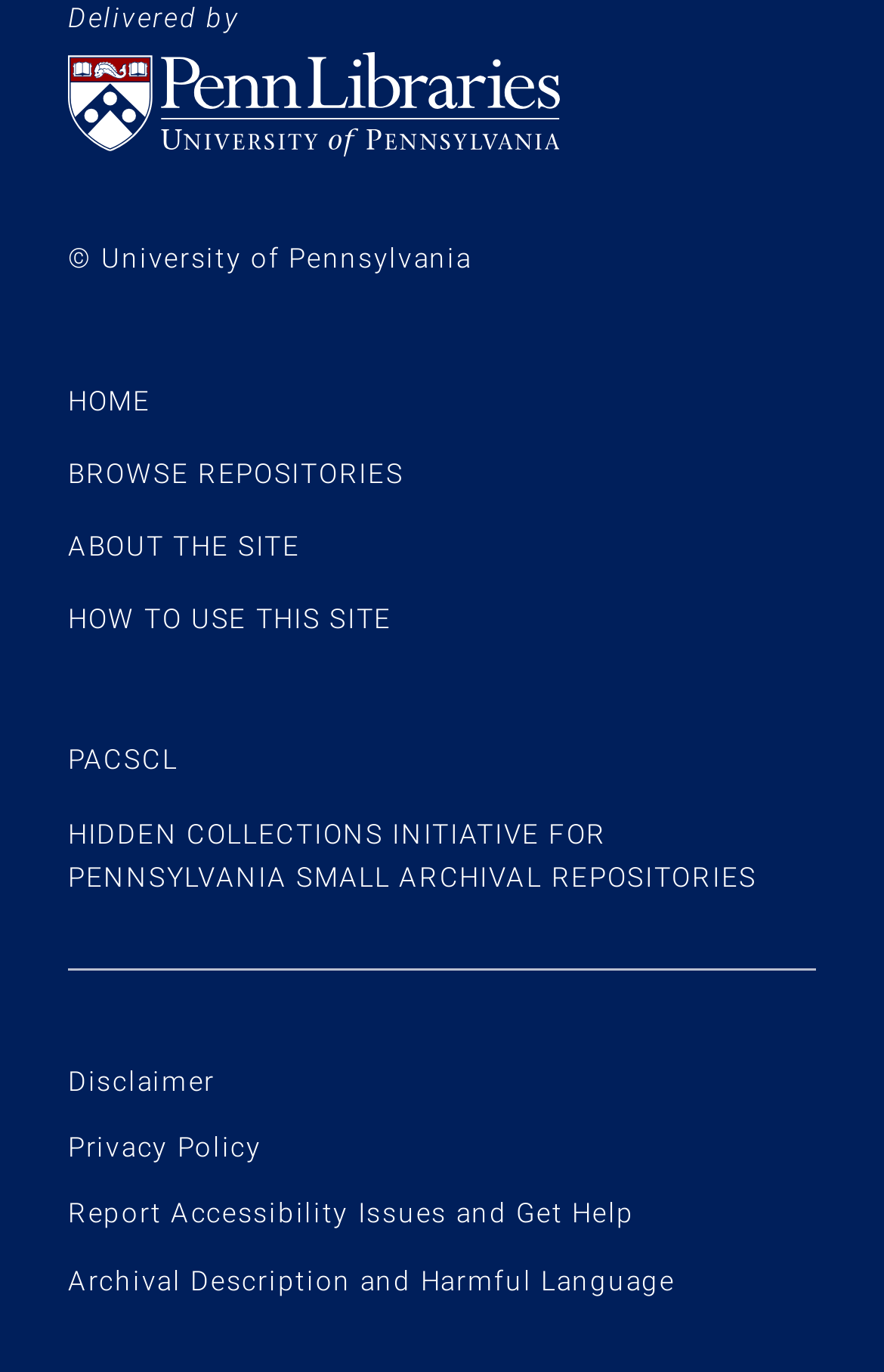Please locate the bounding box coordinates for the element that should be clicked to achieve the following instruction: "learn about the site". Ensure the coordinates are given as four float numbers between 0 and 1, i.e., [left, top, right, bottom].

[0.077, 0.387, 0.34, 0.41]